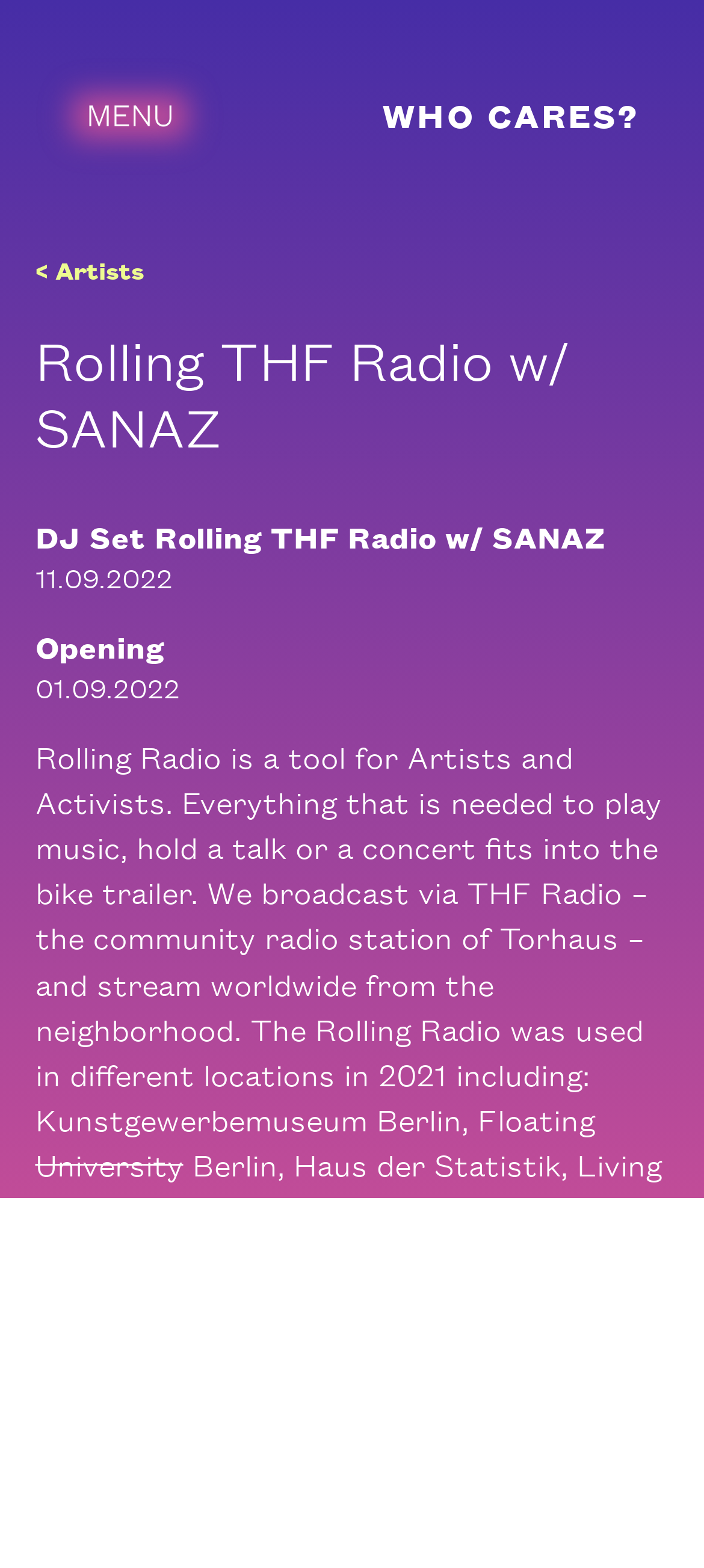What is the purpose of Rolling Radio?
Answer the question with a detailed explanation, including all necessary information.

The purpose of Rolling Radio can be found in the StaticText element on the webpage, which describes it as a tool for Artists and Activists.